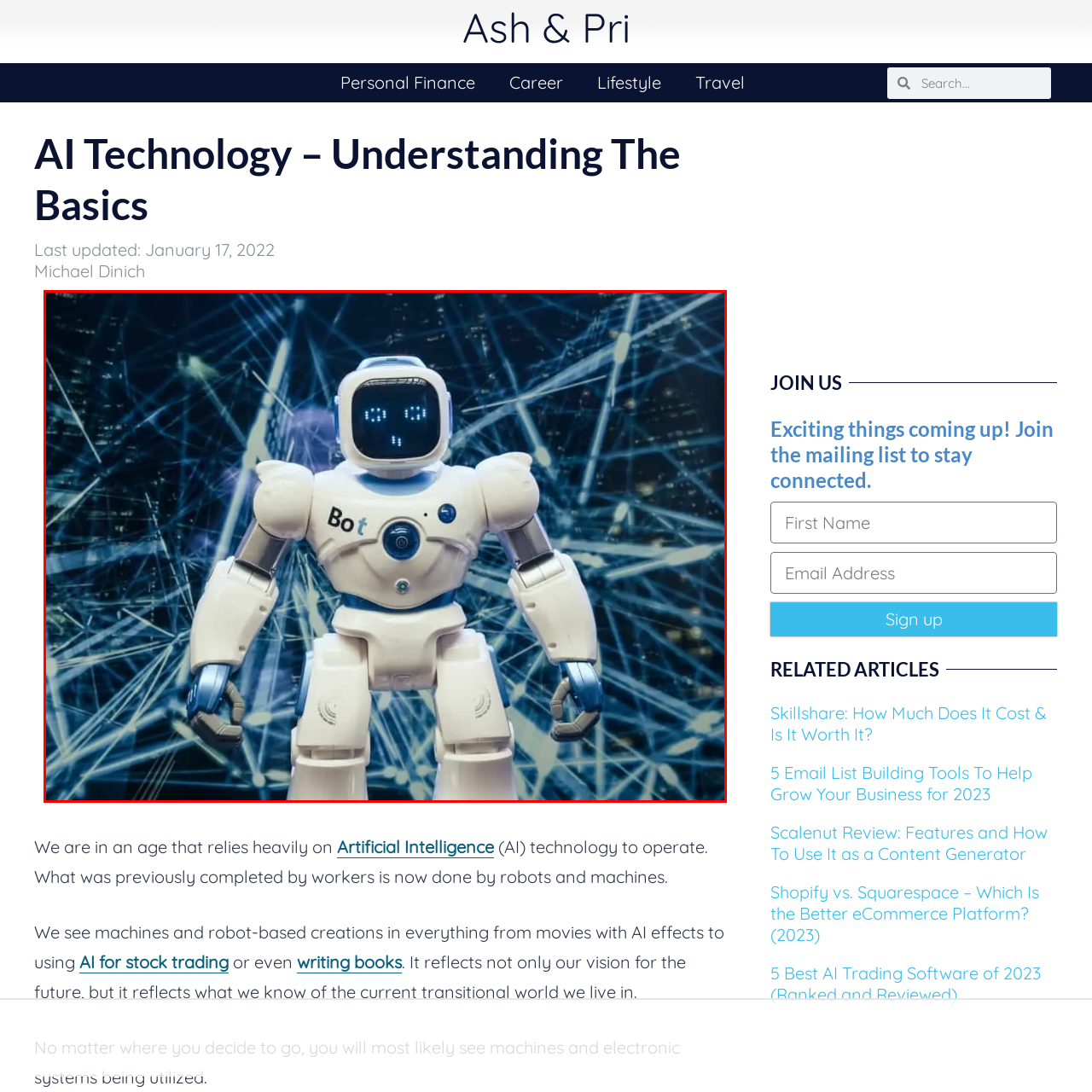Carefully inspect the area of the image highlighted by the red box and deliver a detailed response to the question below, based on your observations: What do the bright lights on the robot's face represent?

According to the caption, the bright lights on the robot's face 'portray its facial expressions', suggesting that they are used to convey emotions or feelings.